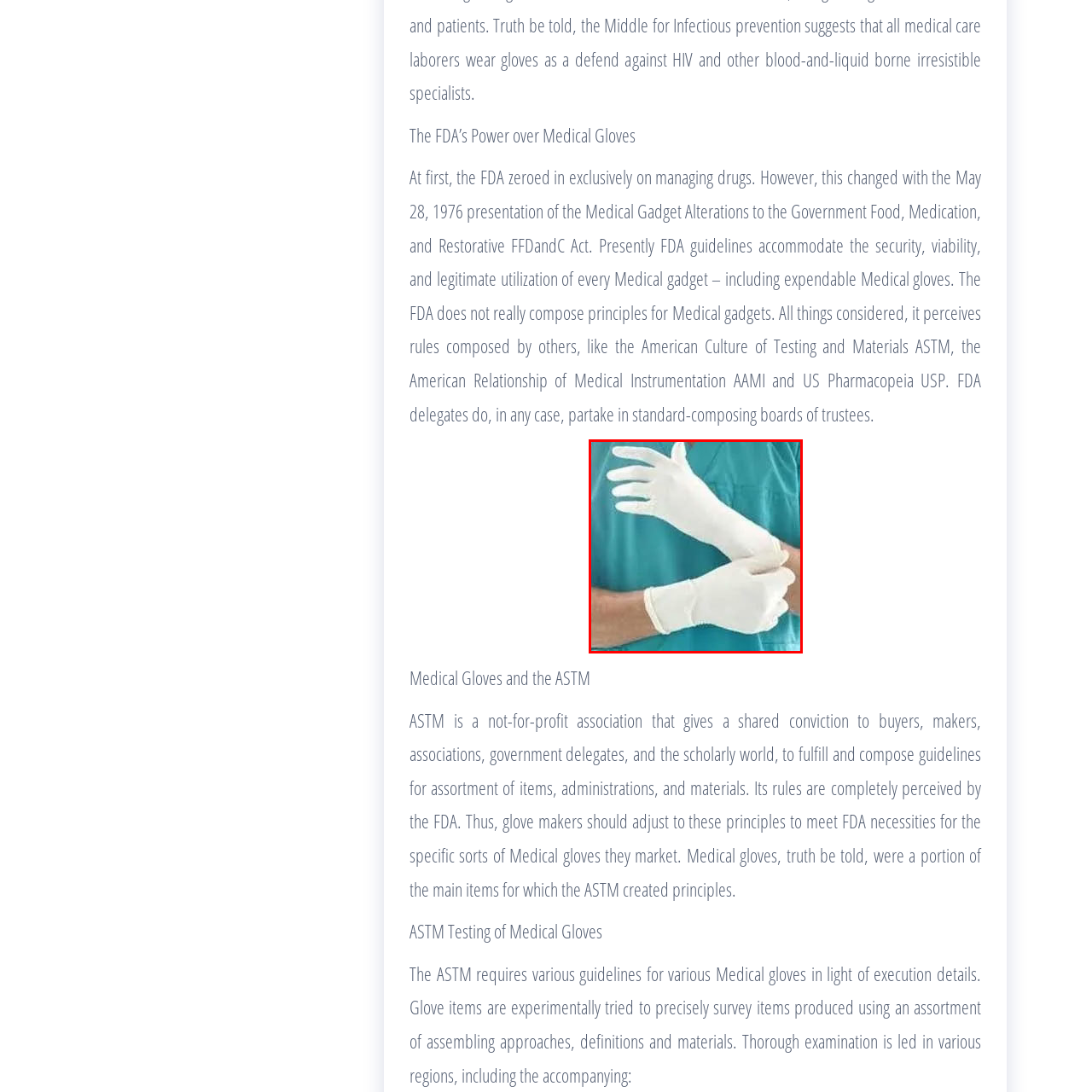What is the background of the image?  
Focus on the image bordered by the red line and provide a detailed answer that is thoroughly based on the image's contents.

According to the caption, the background of the image consists of a teal scrubs uniform, which is typical attire in healthcare environments.